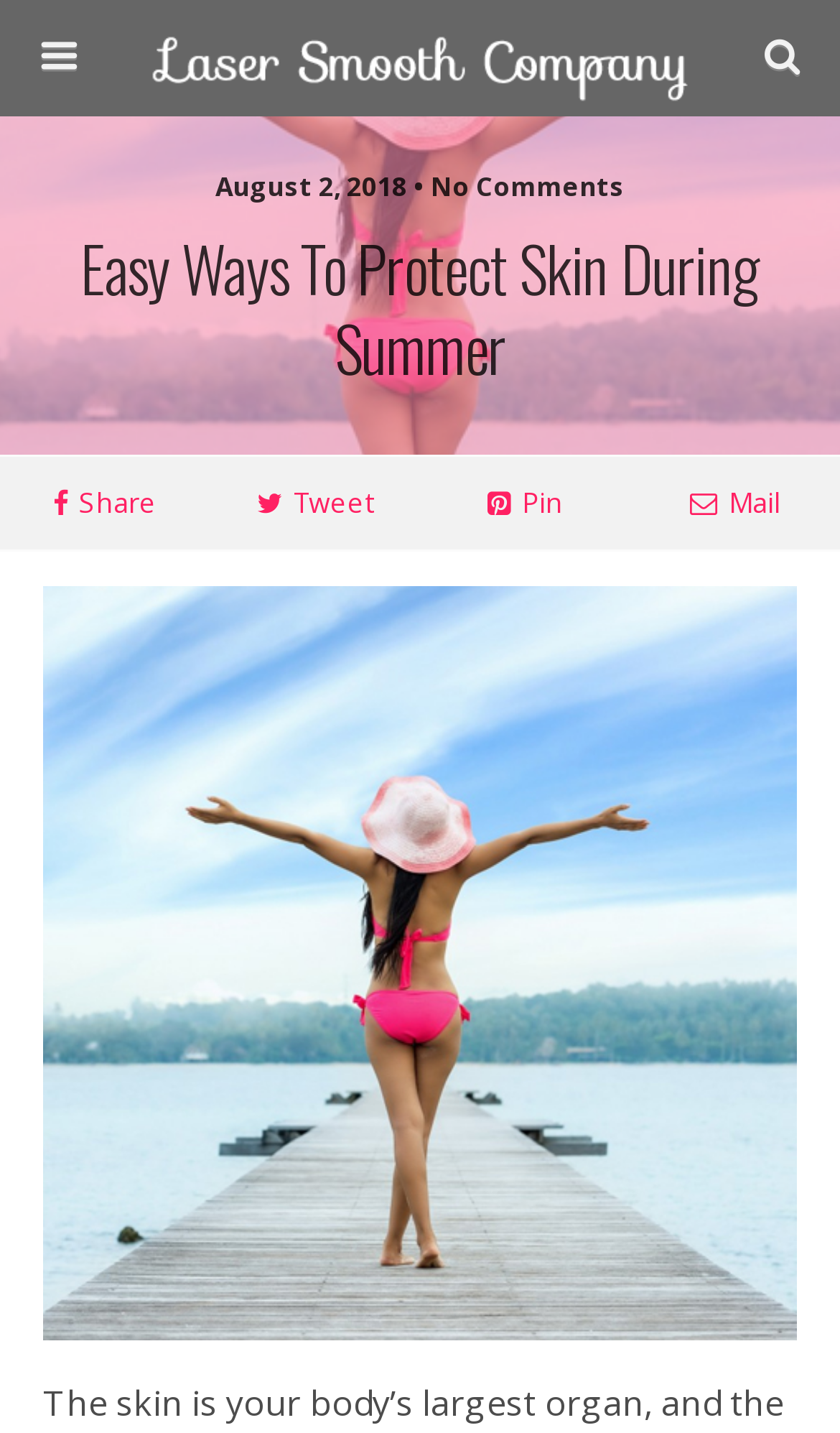Carefully observe the image and respond to the question with a detailed answer:
What is the purpose of the button next to the textbox?

The button is located next to the textbox and has the text 'Search', indicating that it is used to submit the search query entered in the textbox and retrieve the search results.